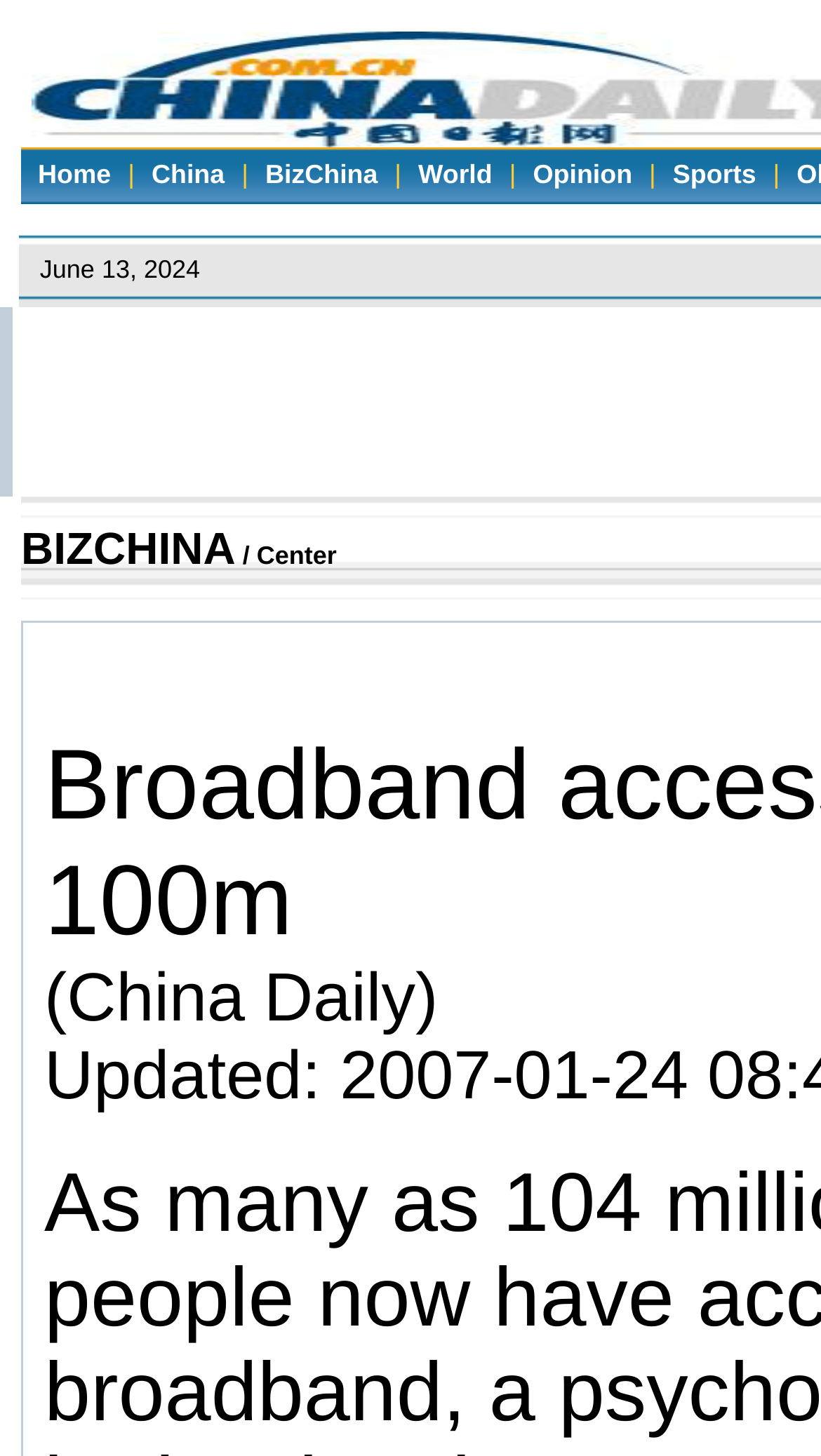Please answer the following question using a single word or phrase: 
How many links are on the top navigation bar?

6